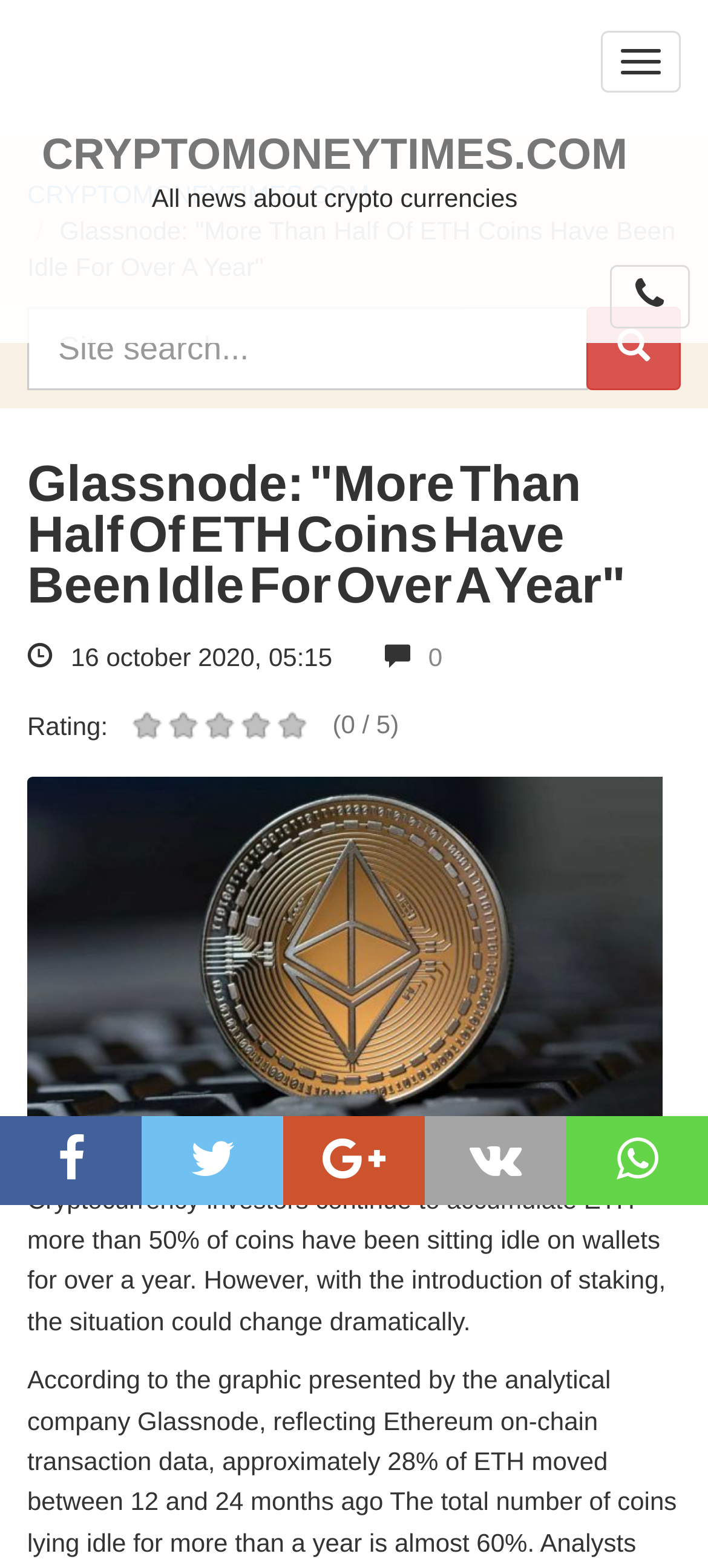Provide the bounding box coordinates of the HTML element this sentence describes: "Toggle menu". The bounding box coordinates consist of four float numbers between 0 and 1, i.e., [left, top, right, bottom].

[0.849, 0.02, 0.962, 0.059]